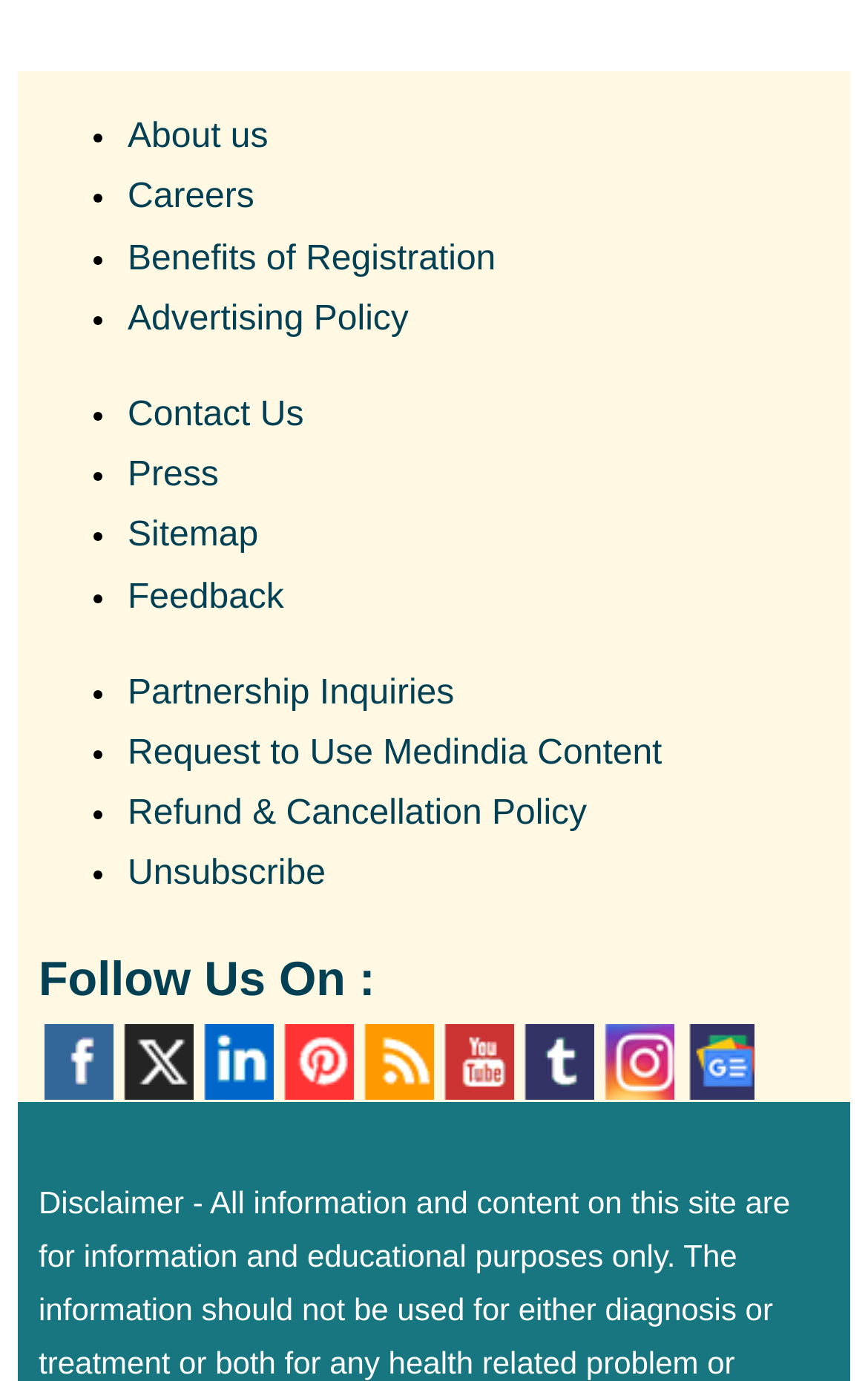Use one word or a short phrase to answer the question provided: 
What are the social media platforms listed?

Facebook, Twitter, LinkedIn, etc.